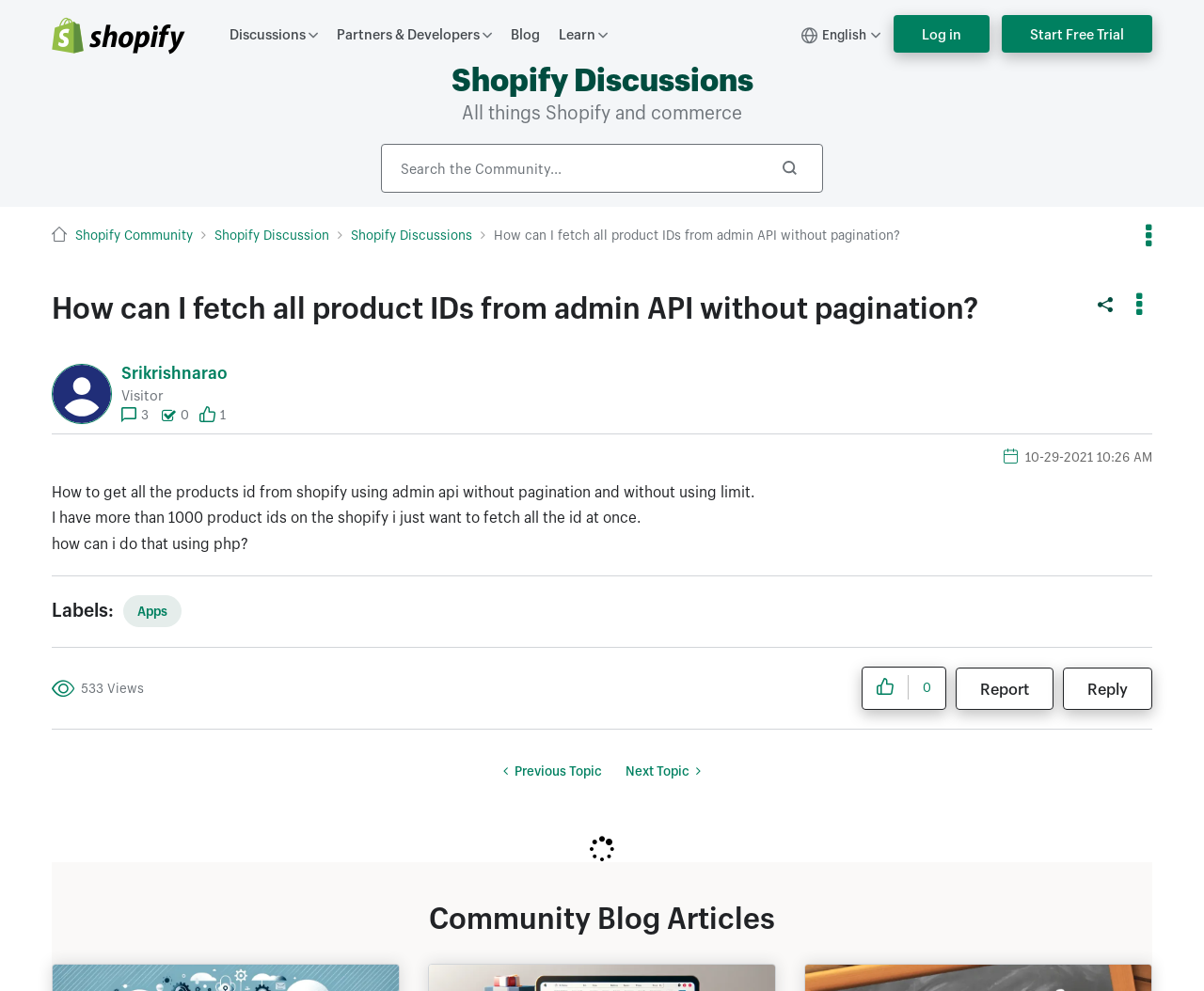Locate the bounding box of the UI element described in the following text: "Start Free Trial".

[0.832, 0.015, 0.957, 0.053]